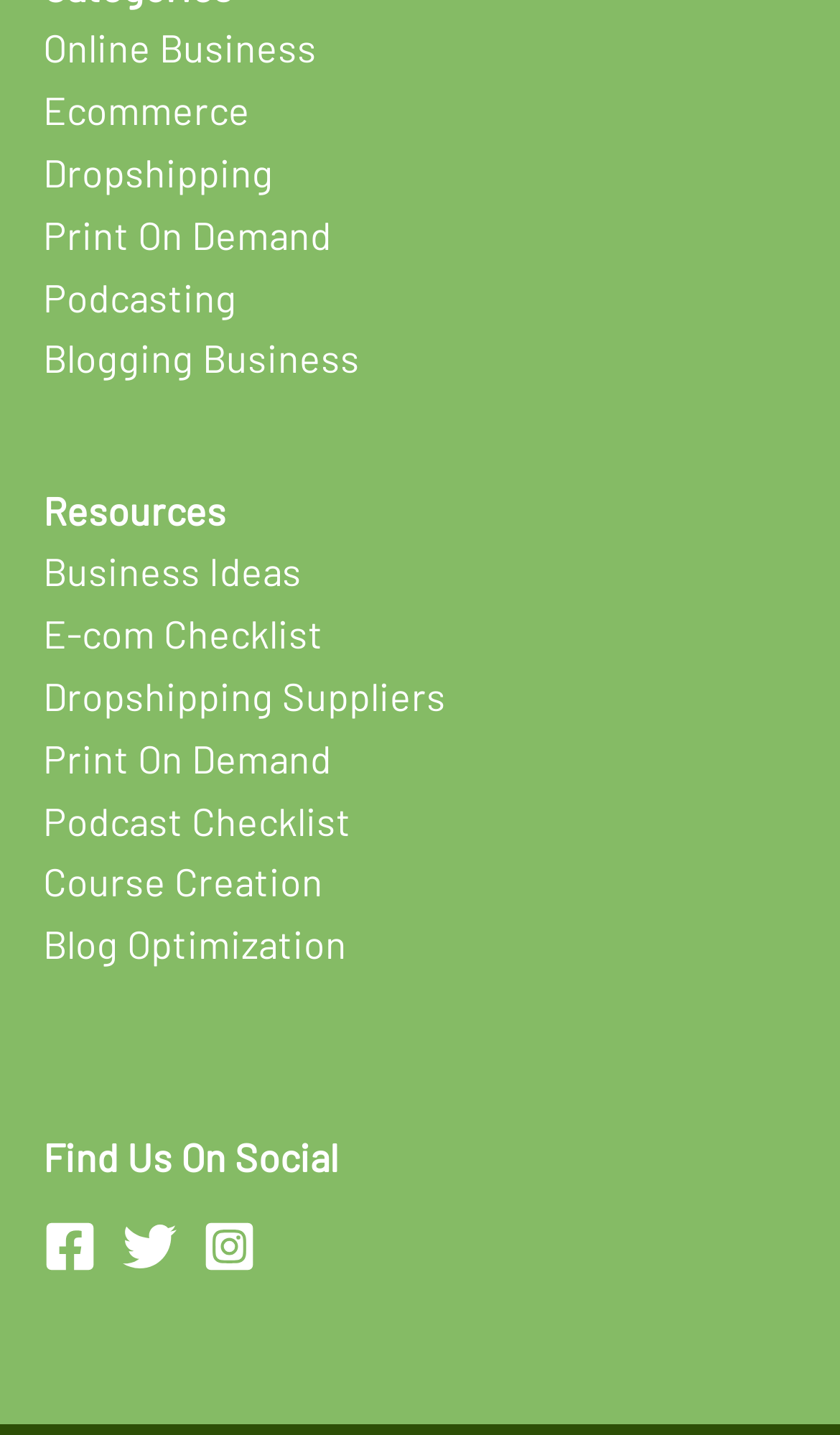Based on the image, please respond to the question with as much detail as possible:
What is the purpose of the 'Resources' section?

The 'Resources' section is located in the footer of the webpage and contains links to various business resources such as Business Ideas, E-com Checklist, Dropshipping Suppliers, and more. The purpose of this section is to provide users with additional resources and tools to help them with their online business.